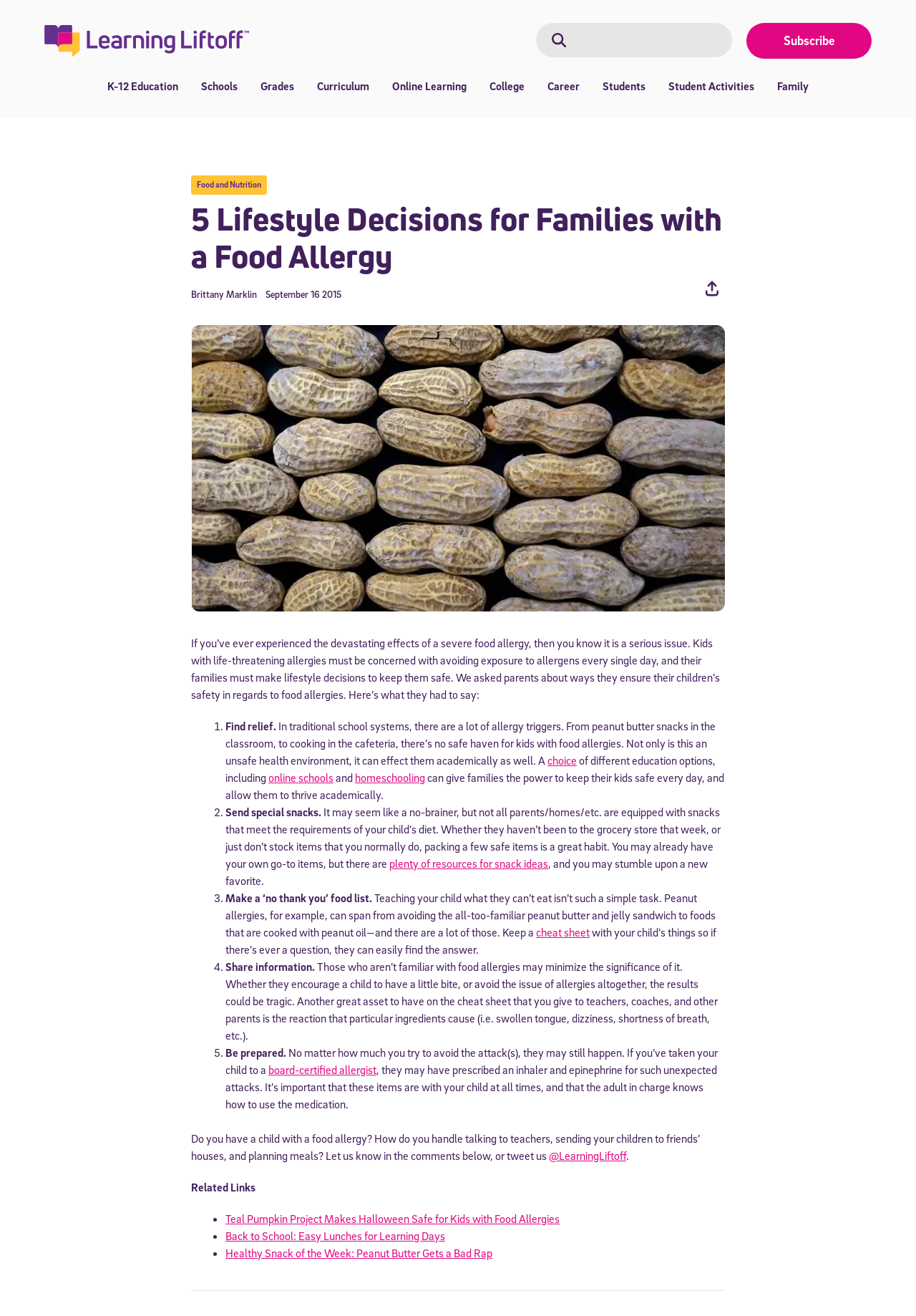Provide the bounding box coordinates of the area you need to click to execute the following instruction: "Read about food and nutrition".

[0.215, 0.136, 0.285, 0.144]